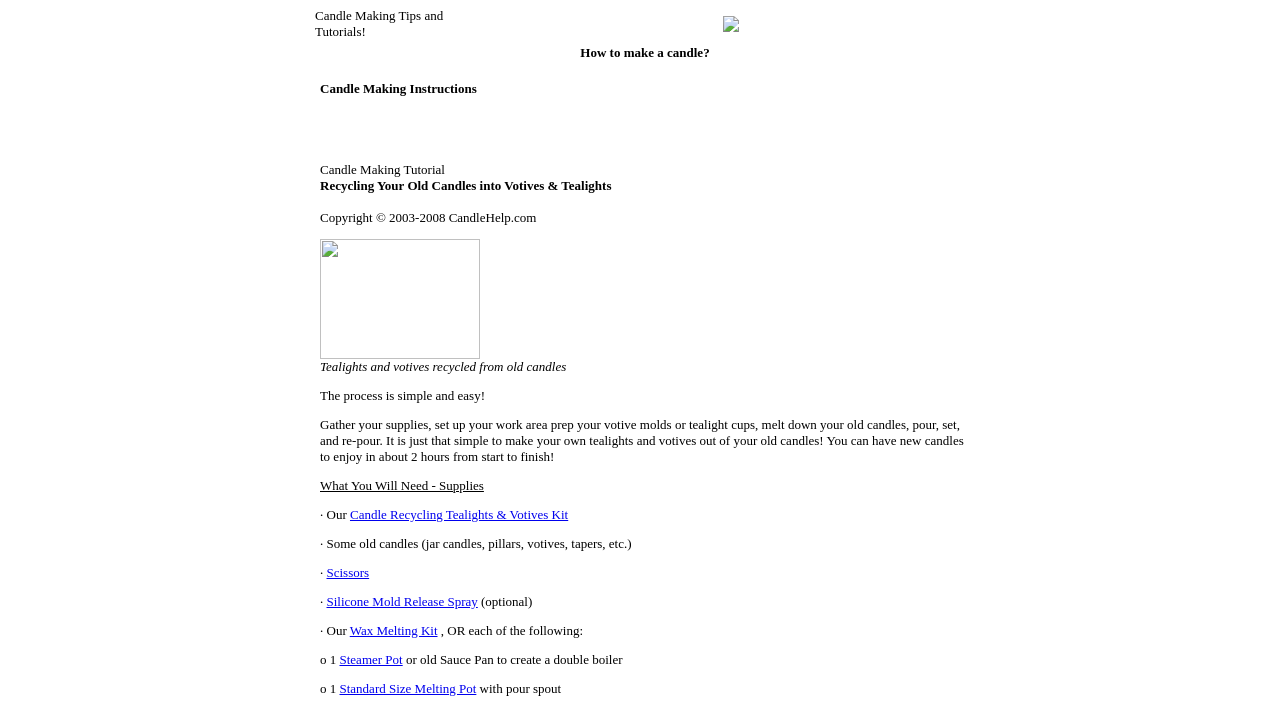Generate a comprehensive description of the webpage.

This webpage is about candle making instructions and tutorials. At the top, there is a heading "Candle Making Instructions" followed by a brief introduction "Candle Making Tutorial". Below the introduction, there is a section about recycling old candles into votives and tealights, accompanied by an image. 

The main content of the webpage is a step-by-step guide on how to recycle old candles. The process is described as simple and easy, requiring only a few hours to complete. The guide is divided into sections, including a list of necessary supplies, which includes a candle recycling kit, old candles, scissors, silicone mold release spray, and a wax melting kit or alternative equipment. 

Throughout the guide, there are links to specific products, such as the candle recycling kit and wax melting kit, which can be purchased. The webpage also includes a copyright notice at the bottom. Overall, the webpage provides a comprehensive tutorial on recycling old candles into new ones.